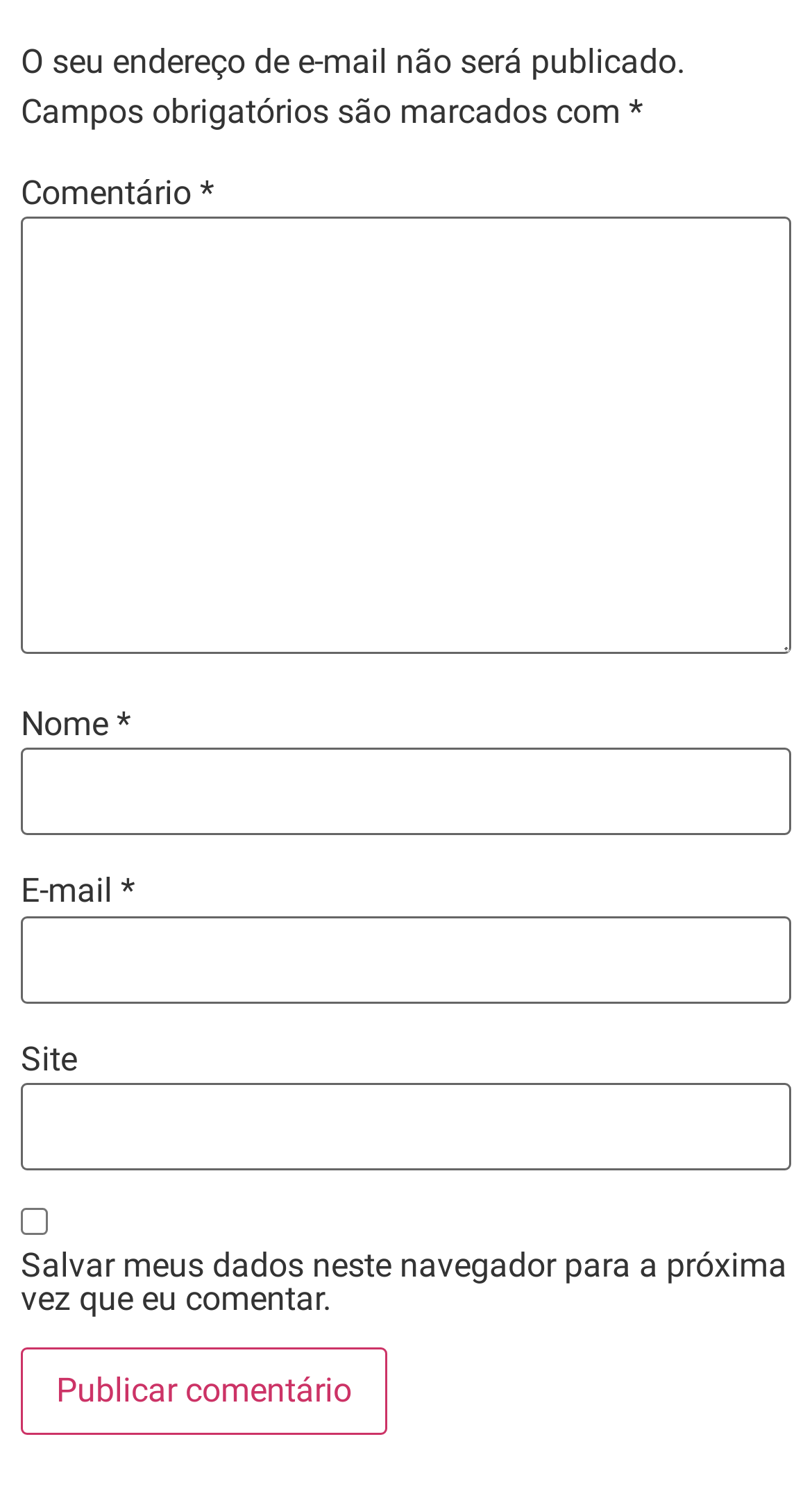What is the purpose of the checkbox?
Please elaborate on the answer to the question with detailed information.

The checkbox is located below the 'Site' textbox and is labeled 'Salvar meus dados neste navegador para a próxima vez que eu comentar.' This suggests that its purpose is to save the user's data for the next time they comment.